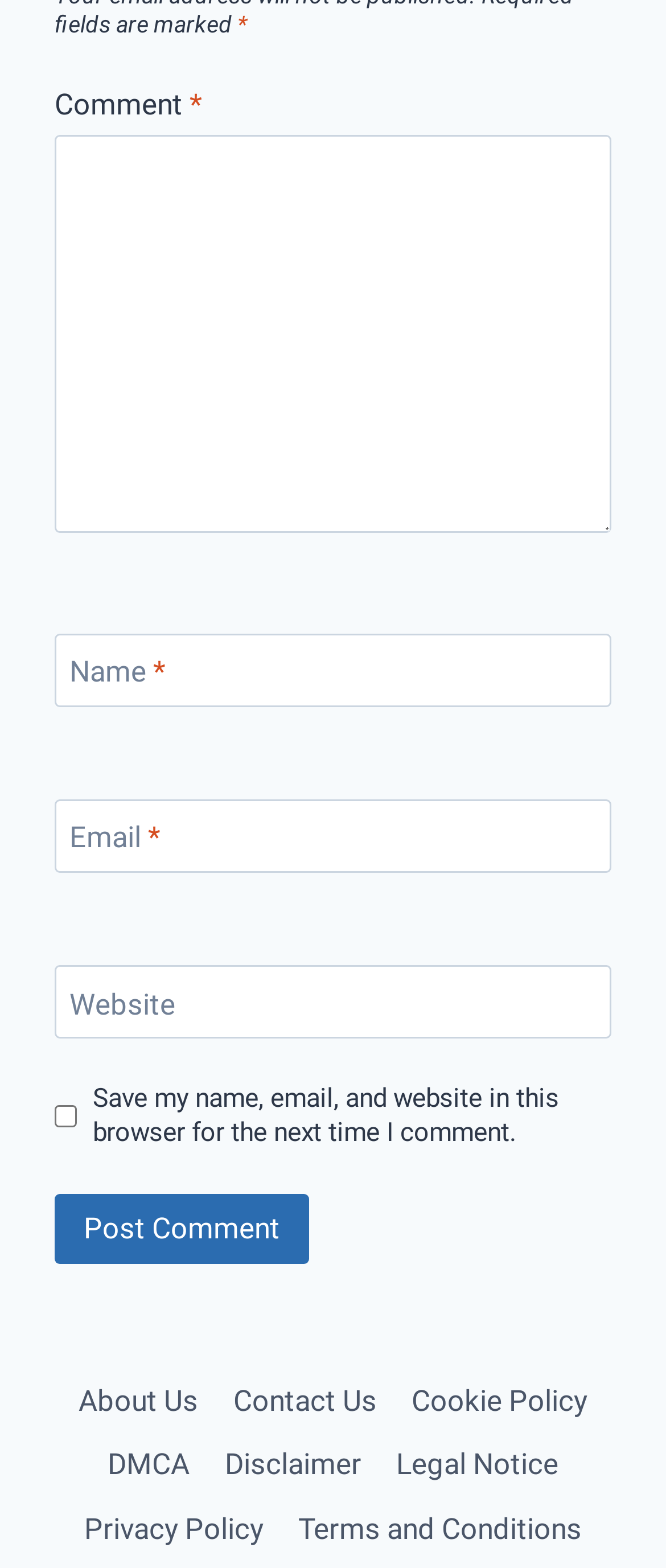Use the information in the screenshot to answer the question comprehensively: Is the 'Website' field required?

The 'Website' field does not have an asterisk (*) symbol, which indicates that it is not a required field. Users can choose to fill it in or leave it blank.